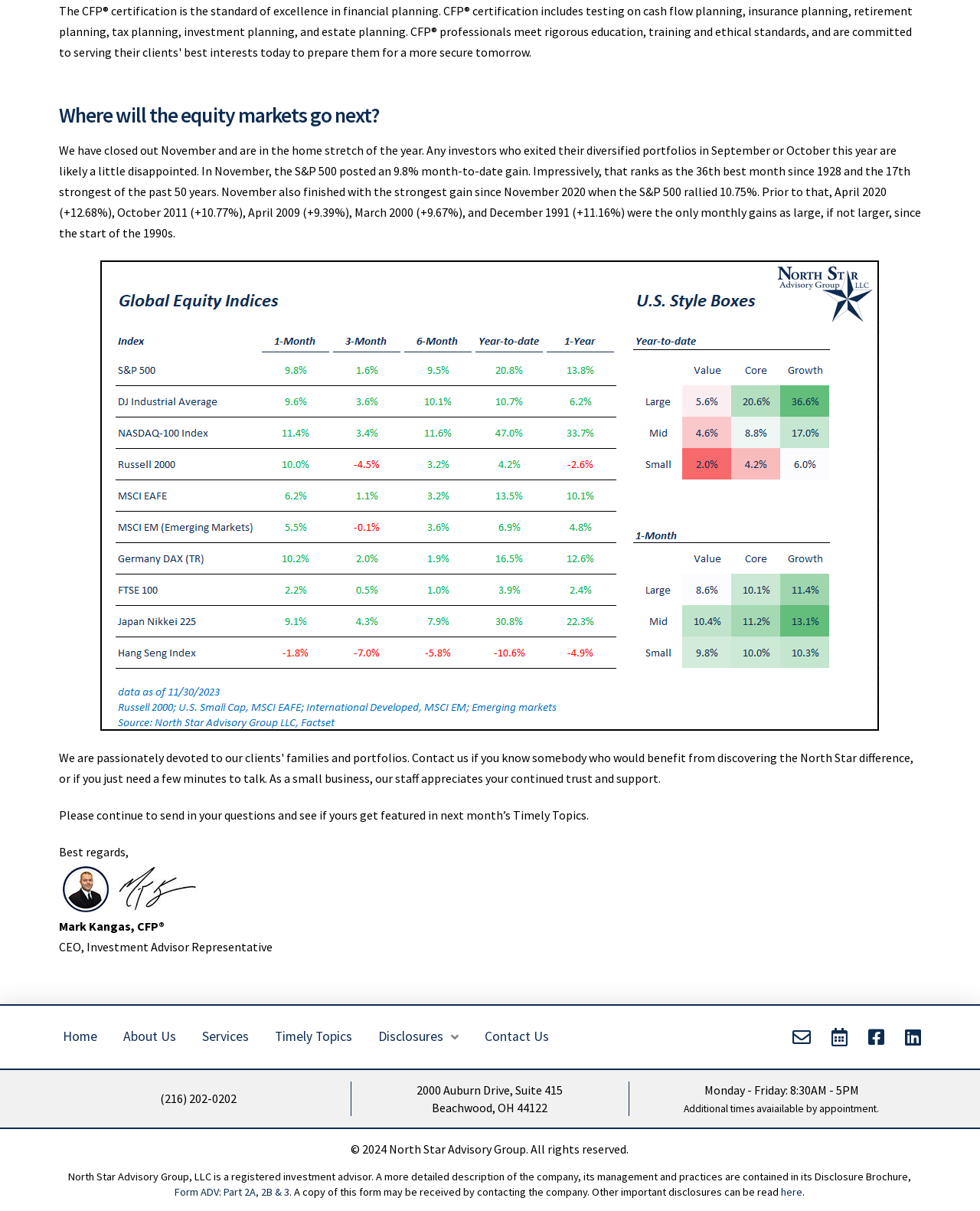With reference to the screenshot, provide a detailed response to the question below:
What is the link to the Disclosure Brochure?

The link to the Disclosure Brochure can be found at the bottom of the webpage, which mentions 'A more detailed description of the company, its management and practices are contained in its Disclosure Brochure'.